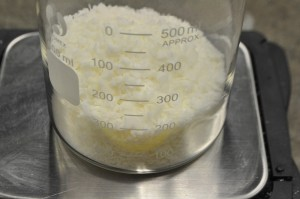Please provide a detailed answer to the question below based on the screenshot: 
What is the context of the image?

The image is part of a blog post about making wax tarts, and the context of the image is preparing for the holiday season, as the writer is showcasing their passion for decorating and preparing for the holidays.